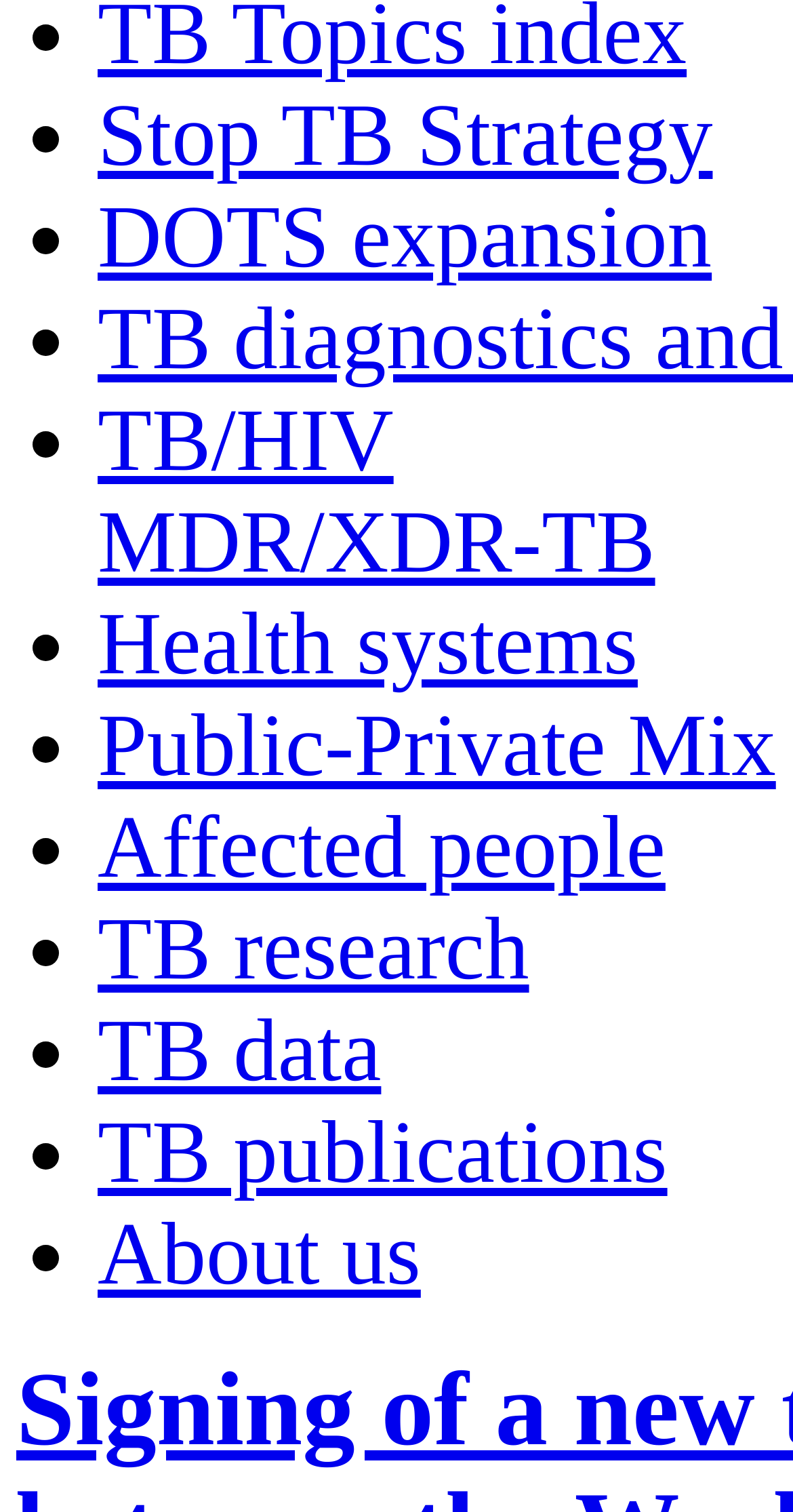Use a single word or phrase to answer the question:
What is the topic related to HIV?

TB/HIV MDR/XDR-TB